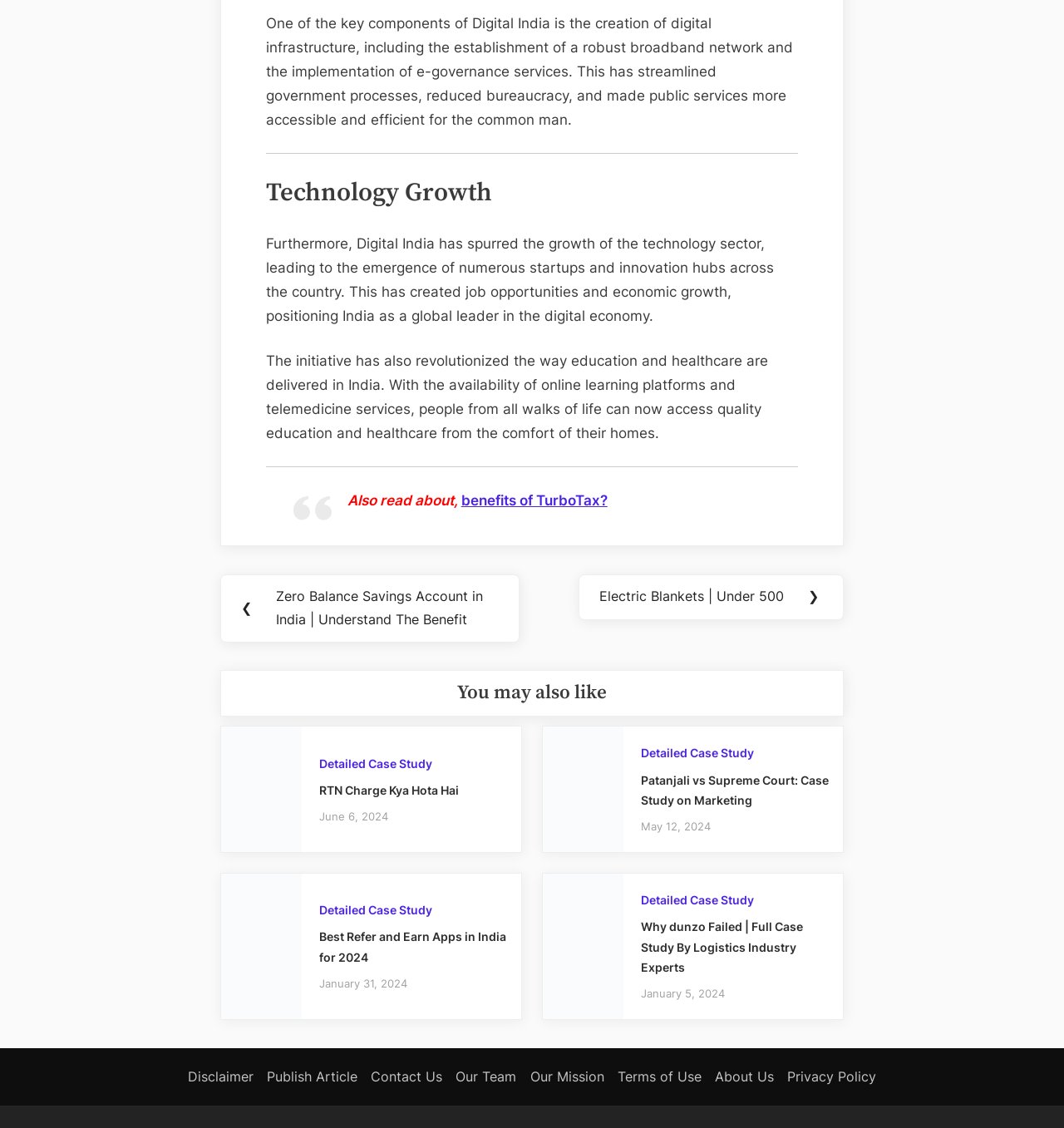Find the bounding box coordinates for the area that must be clicked to perform this action: "Read the 'Technology Growth' heading".

[0.25, 0.155, 0.75, 0.189]